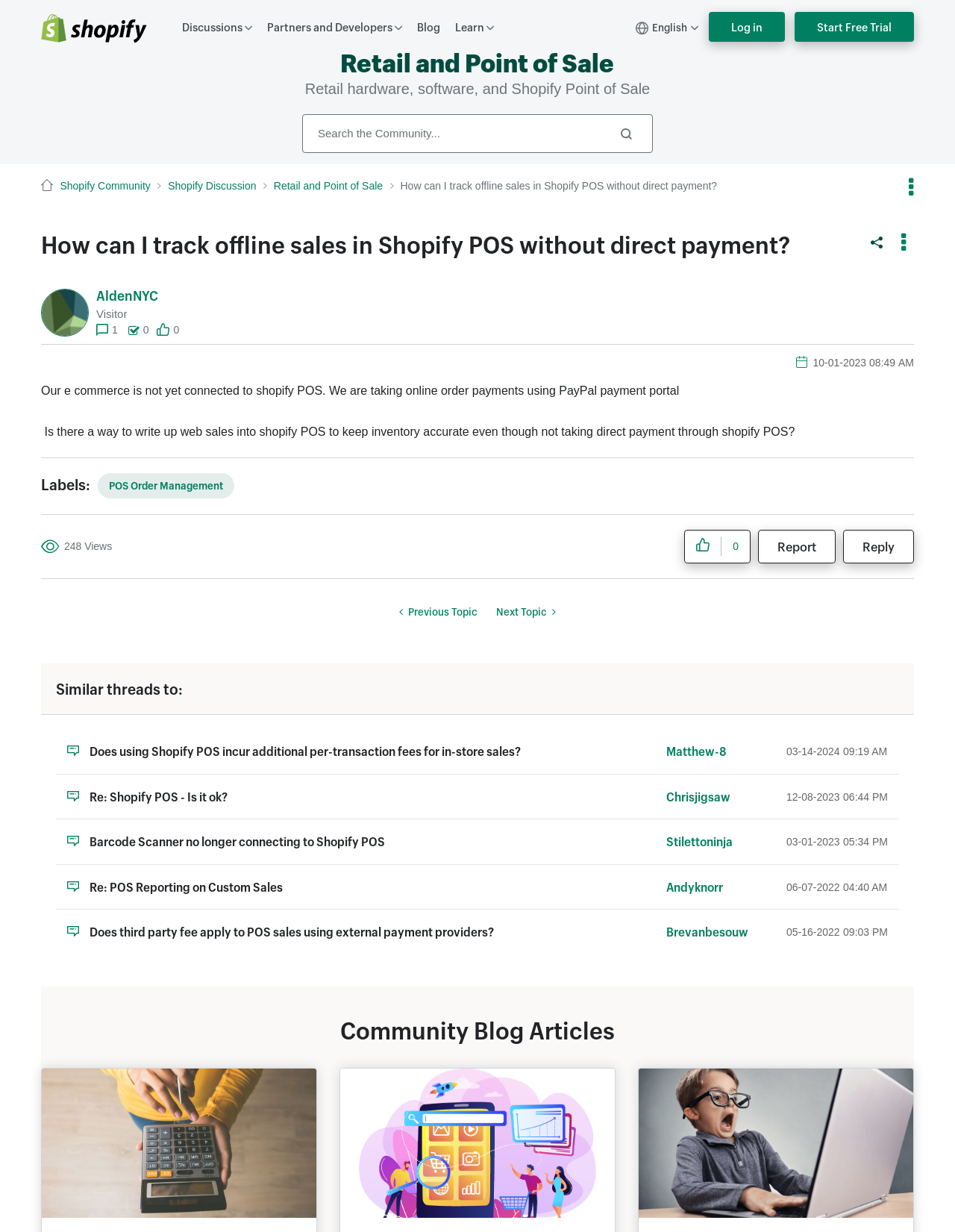What is the topic of the current discussion?
Craft a detailed and extensive response to the question.

The topic of the current discussion is determined by the heading 'How can I track offline sales in Shopify POS without direct payment?' which is located at the top of the webpage, indicating that the discussion is about tracking offline sales in Shopify POS.